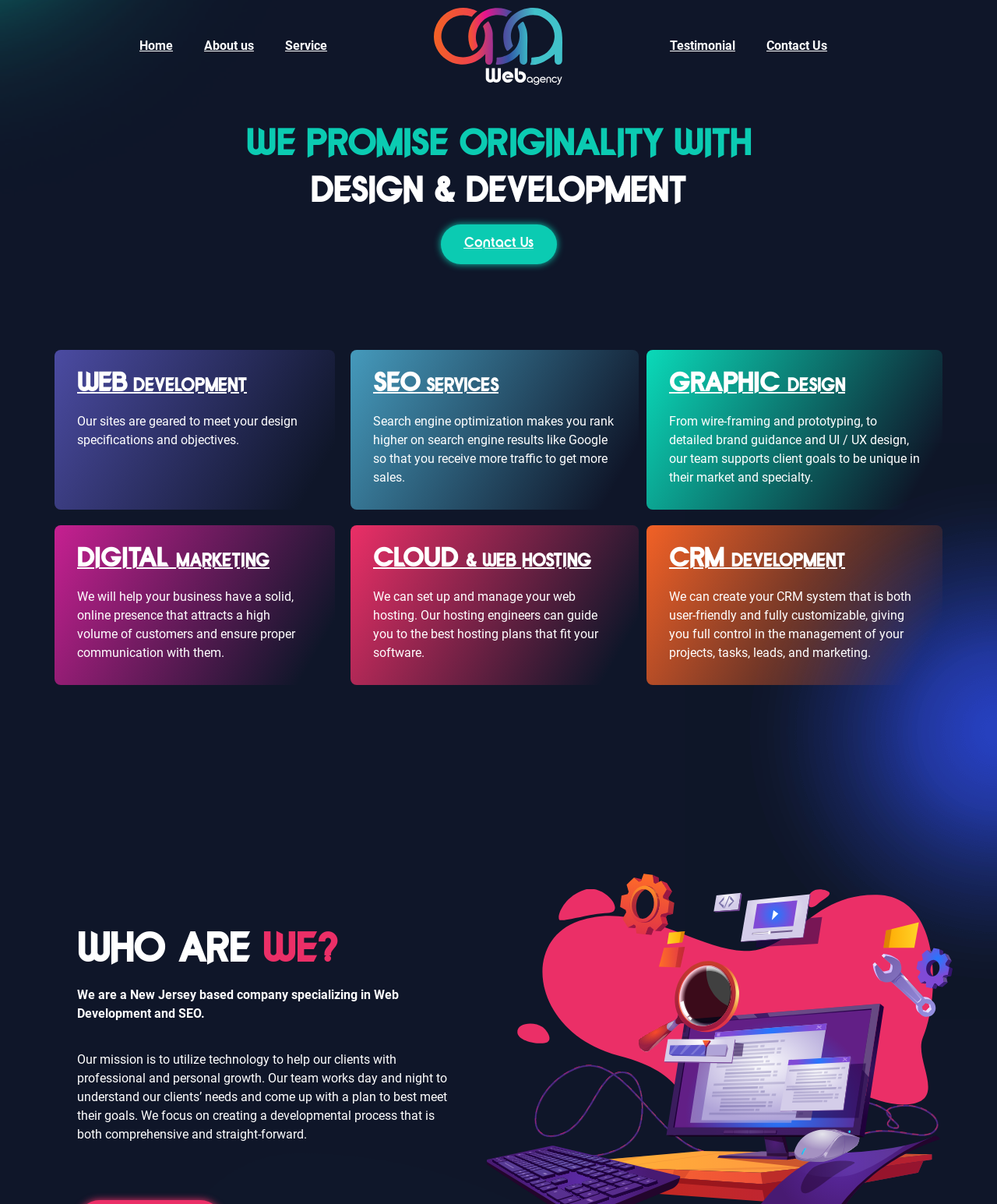Identify the bounding box coordinates of the region I need to click to complete this instruction: "Click on the Home link".

[0.124, 0.023, 0.189, 0.053]